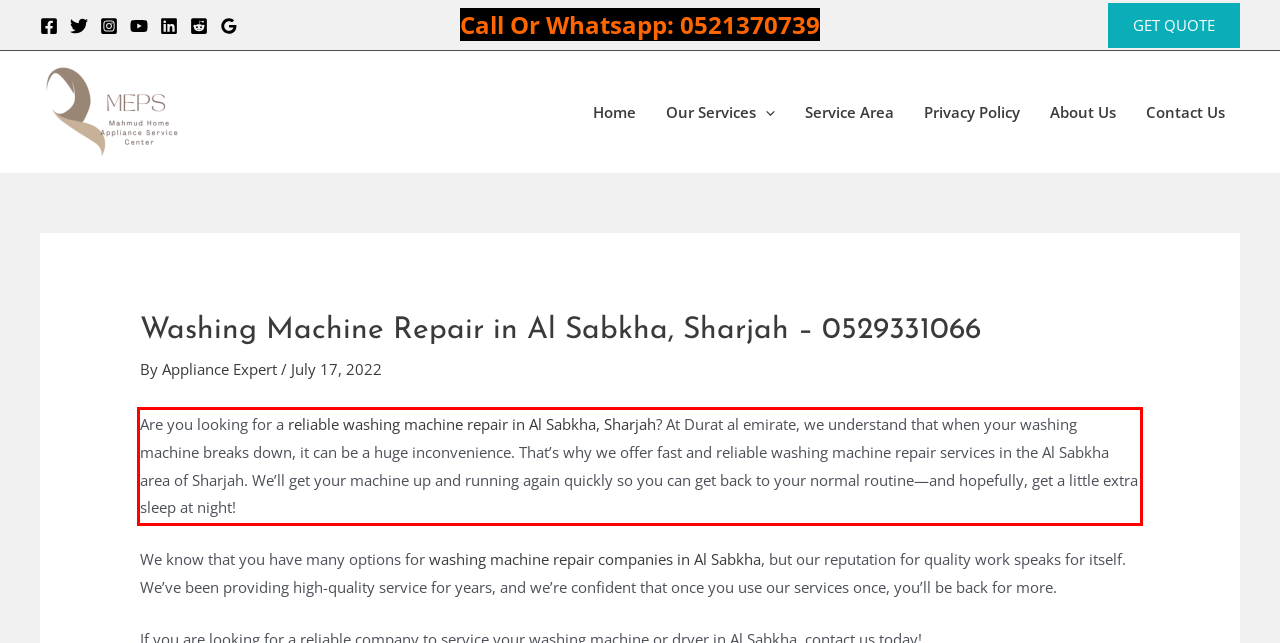Analyze the red bounding box in the provided webpage screenshot and generate the text content contained within.

Are you looking for a reliable washing machine repair in Al Sabkha, Sharjah? At Durat al emirate, we understand that when your washing machine breaks down, it can be a huge inconvenience. That’s why we offer fast and reliable washing machine repair services in the Al Sabkha area of Sharjah. We’ll get your machine up and running again quickly so you can get back to your normal routine—and hopefully, get a little extra sleep at night!